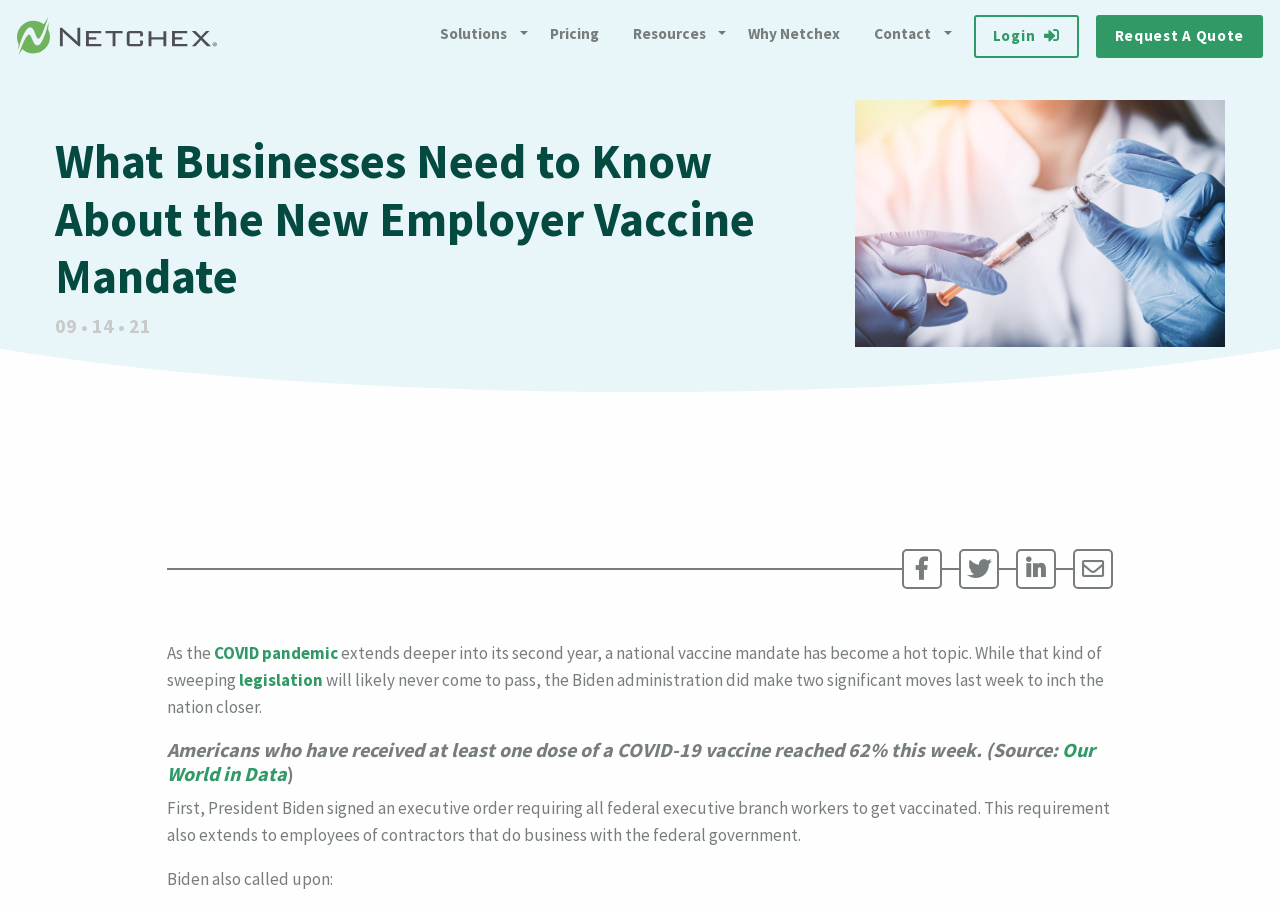Find the bounding box coordinates of the clickable area required to complete the following action: "contact us".

None